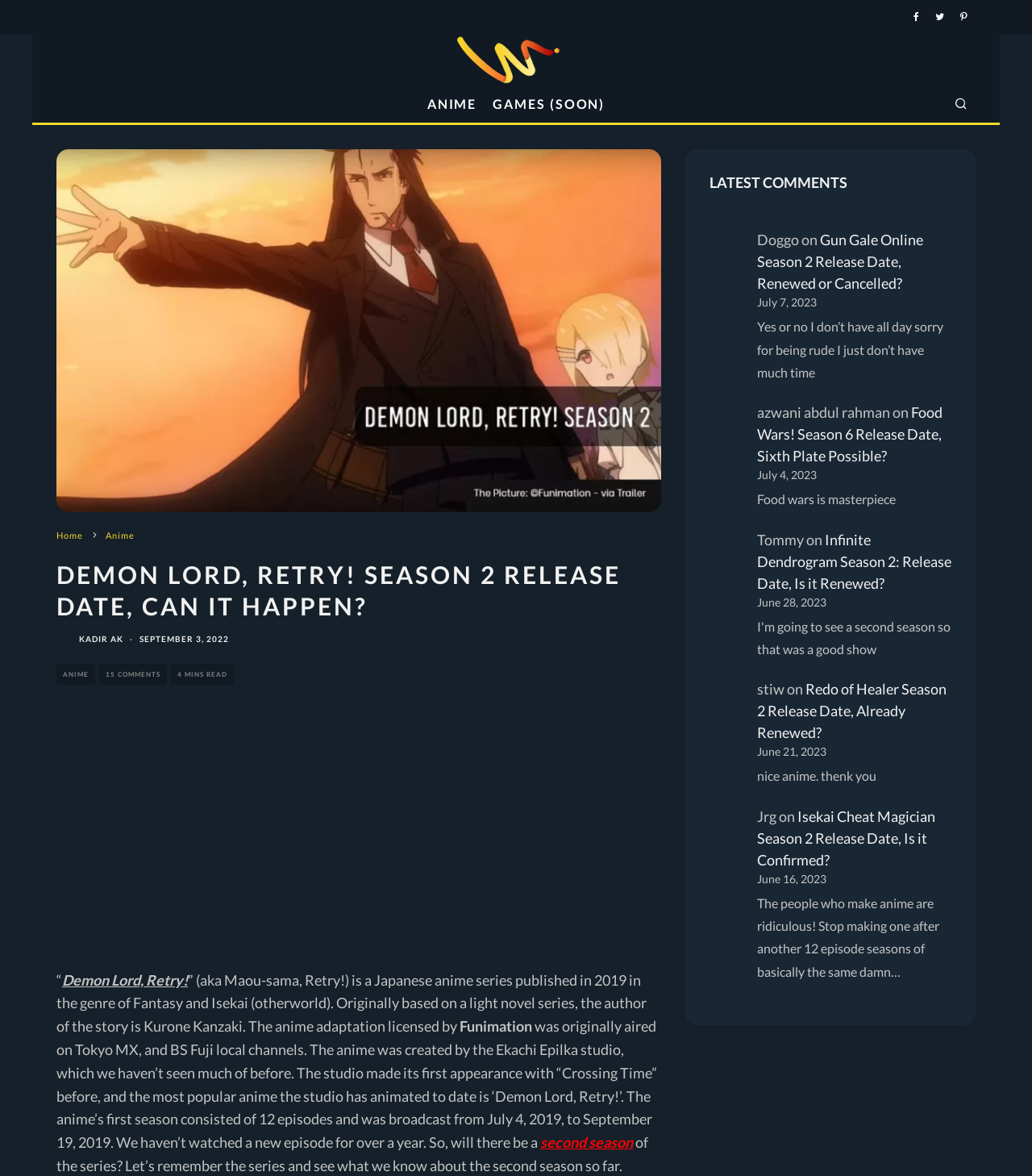Please indicate the bounding box coordinates of the element's region to be clicked to achieve the instruction: "View all blog posts". Provide the coordinates as four float numbers between 0 and 1, i.e., [left, top, right, bottom].

None